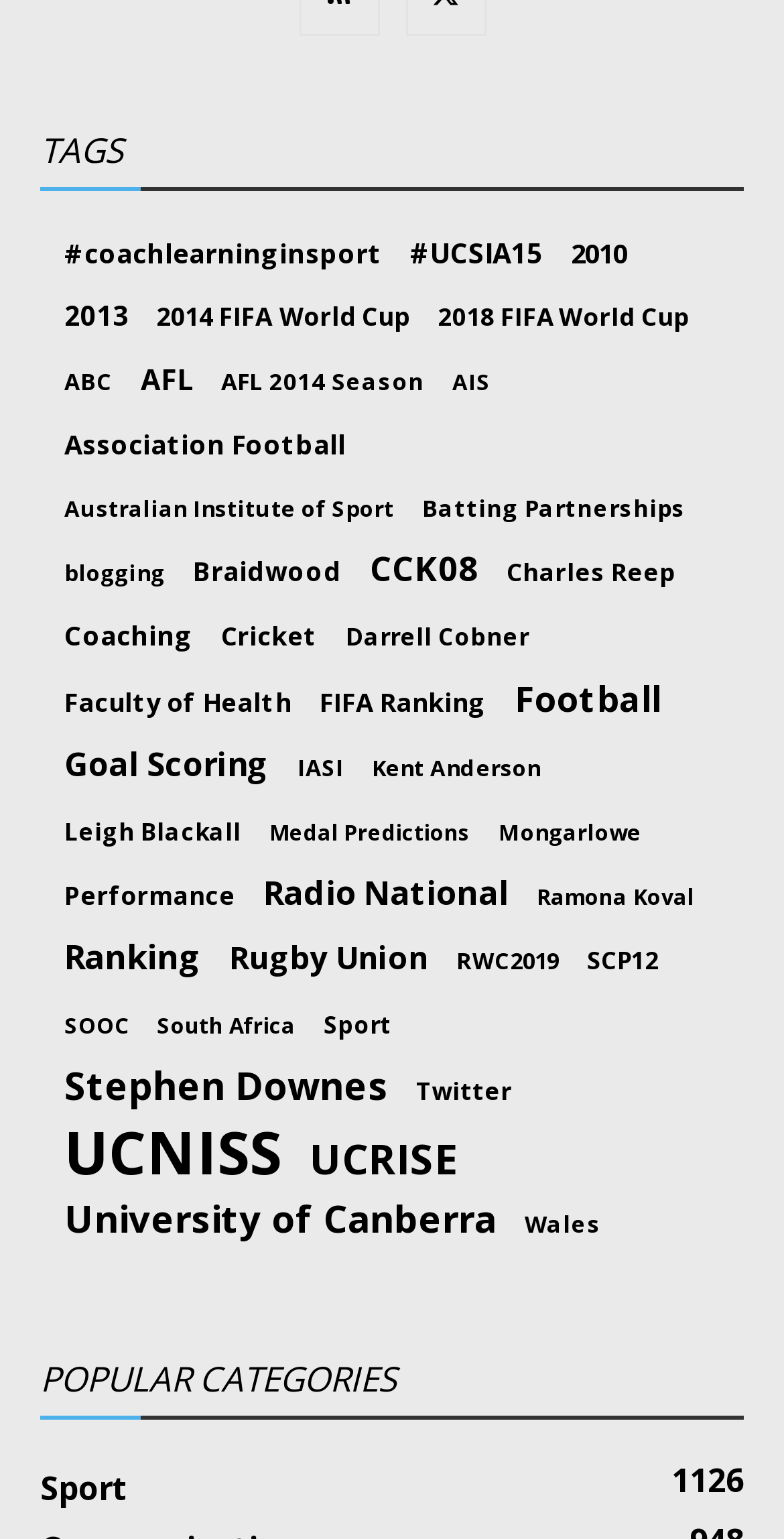What is the category with the most items?
Answer with a single word or phrase by referring to the visual content.

UCNISS